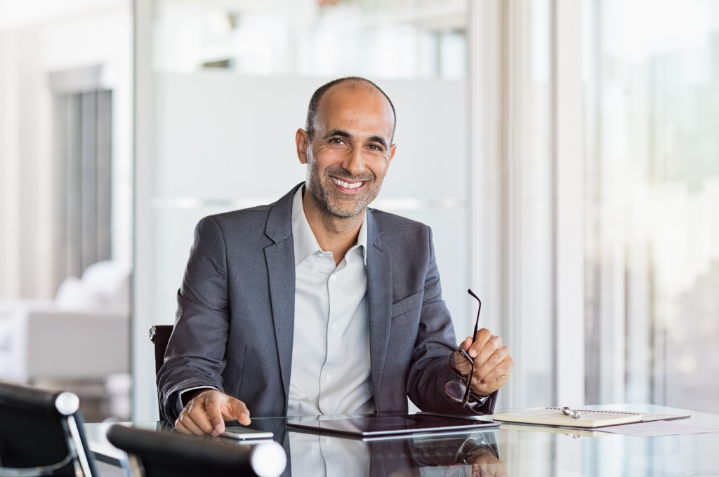What is visible through the windows in the background?
Refer to the image and answer the question using a single word or phrase.

nothing specific